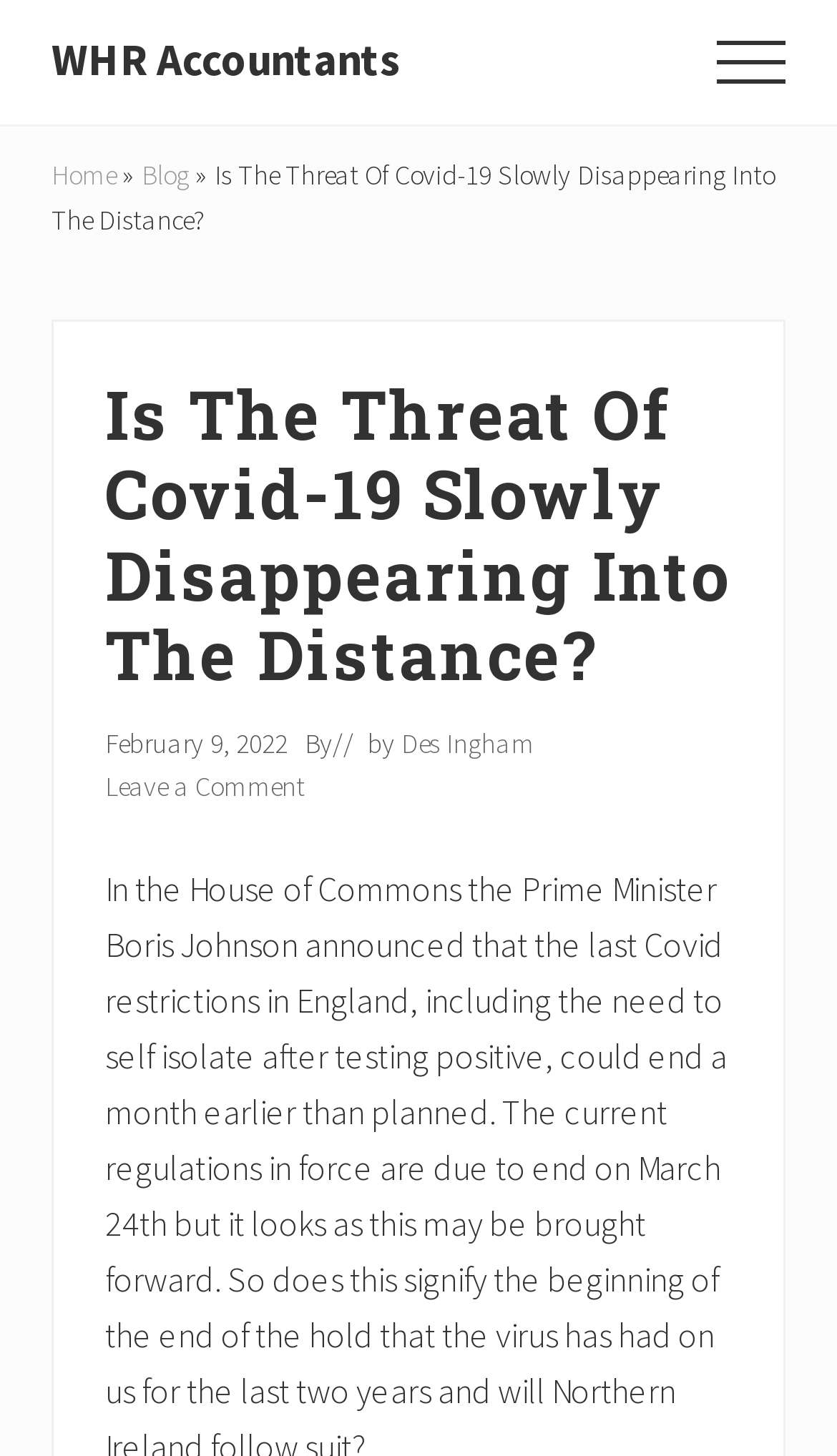Give an extensive and precise description of the webpage.

The webpage appears to be a blog article discussing the threat of Covid-19. At the top left corner, there are four links: "Menu", "Skip to main content", "Skip to primary sidebar", and "Skip to footer". Next to these links, there is a link to "WHR Accountants" and a button labeled "Menu" on the top right corner.

Below the top navigation, there is a horizontal menu with links to "Home" and "Blog", separated by a "»" symbol. The main content of the webpage is an article titled "Is The Threat Of Covid-19 Slowly Disappearing Into The Distance?", which takes up most of the page. The article title is followed by a heading with the same text, a timestamp indicating the article was published on February 9, 2022, and the author's name, "Des Ingham". There is also a link to "Leave a Comment" below the author's name.

Overall, the webpage has a simple layout with a clear hierarchy of elements, making it easy to navigate and read the article.